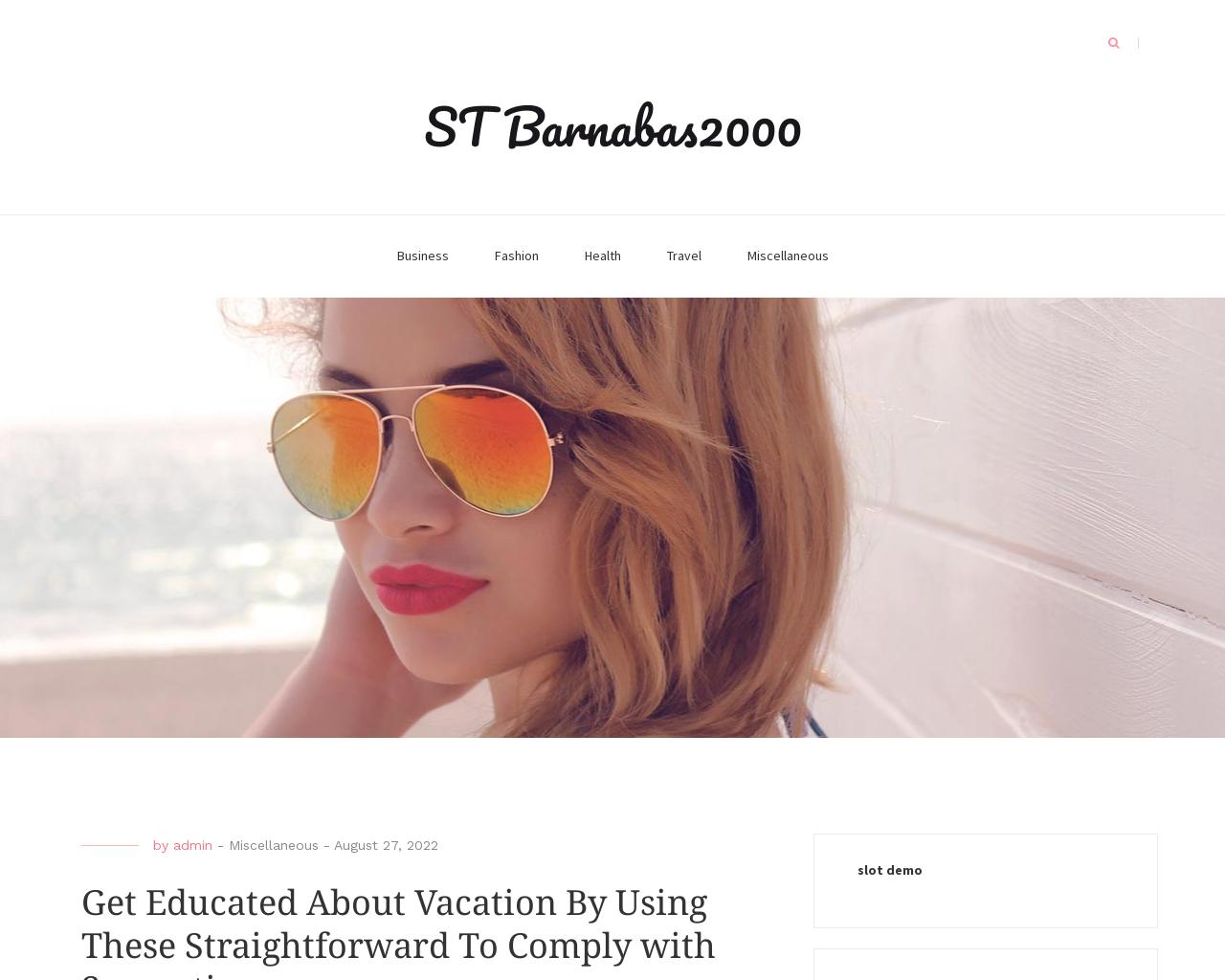Create a detailed narrative of the webpage’s visual and textual elements.

The webpage appears to be a blog or article page from ST Barnabas2000, with a focus on vacation-related content. At the top, there is a search bar located near the right edge of the page. Below the search bar, there are several links to different categories, including Business, Fashion, Health, Travel, and Miscellaneous, arranged horizontally across the page.

In the main content area, there is a title or header that reads "Get Educated About Vacation By Using These Straightforward To Comply with Suggestions". Below the title, there is a section with a few links and some text. The text "by" is followed by a link to "admin", then a hyphen, and then another link to "Miscellaneous". Next to this section, there is a link to a date, "August 27, 2022", which also contains a time element.

At the bottom of the page, near the right edge, there is a link to "slot demo". Overall, the page has a simple layout with a focus on providing access to various categories and articles related to vacation and travel.